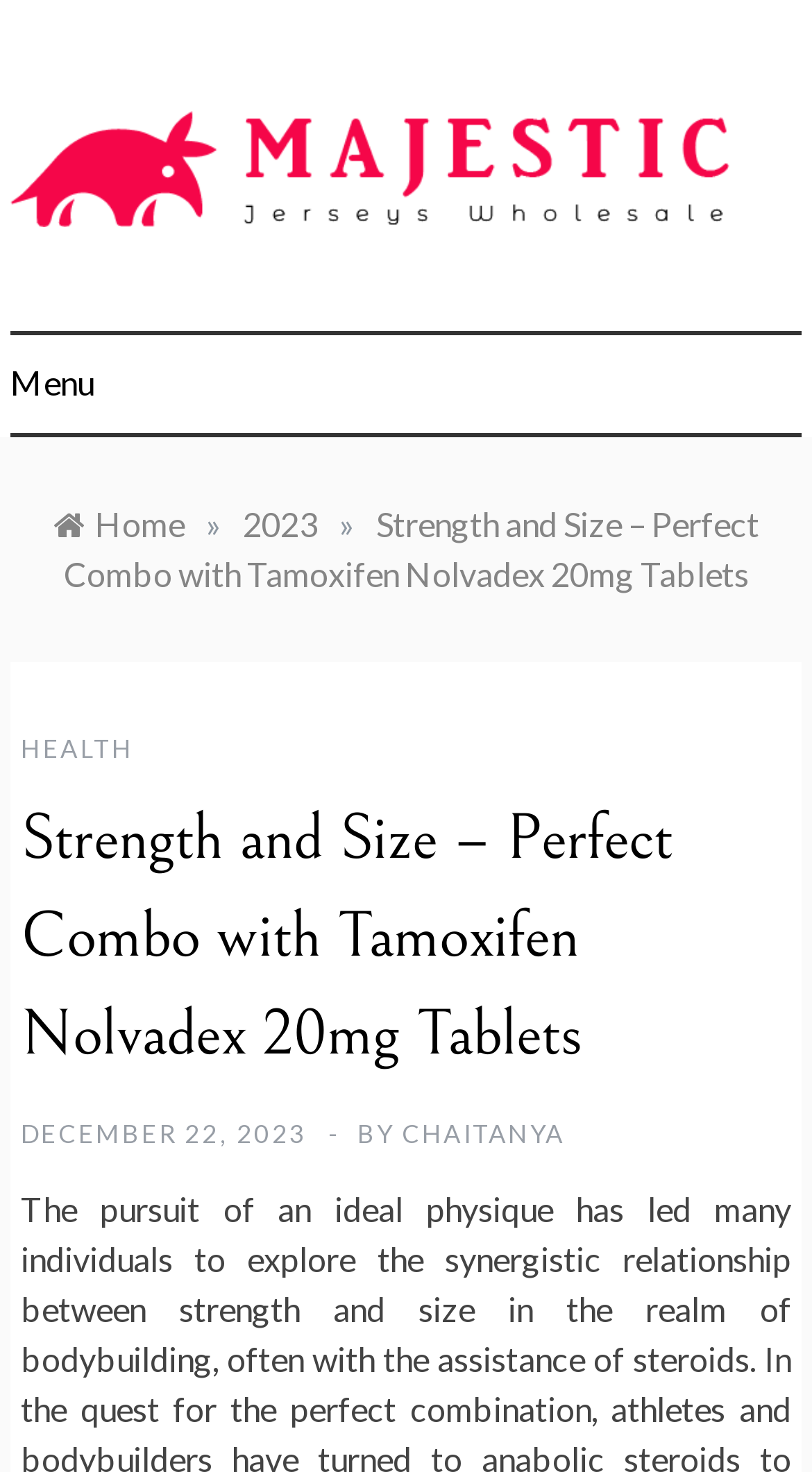Given the description "parent_node: Majestic Jerseys Wholesale", determine the bounding box of the corresponding UI element.

[0.013, 0.096, 0.987, 0.123]